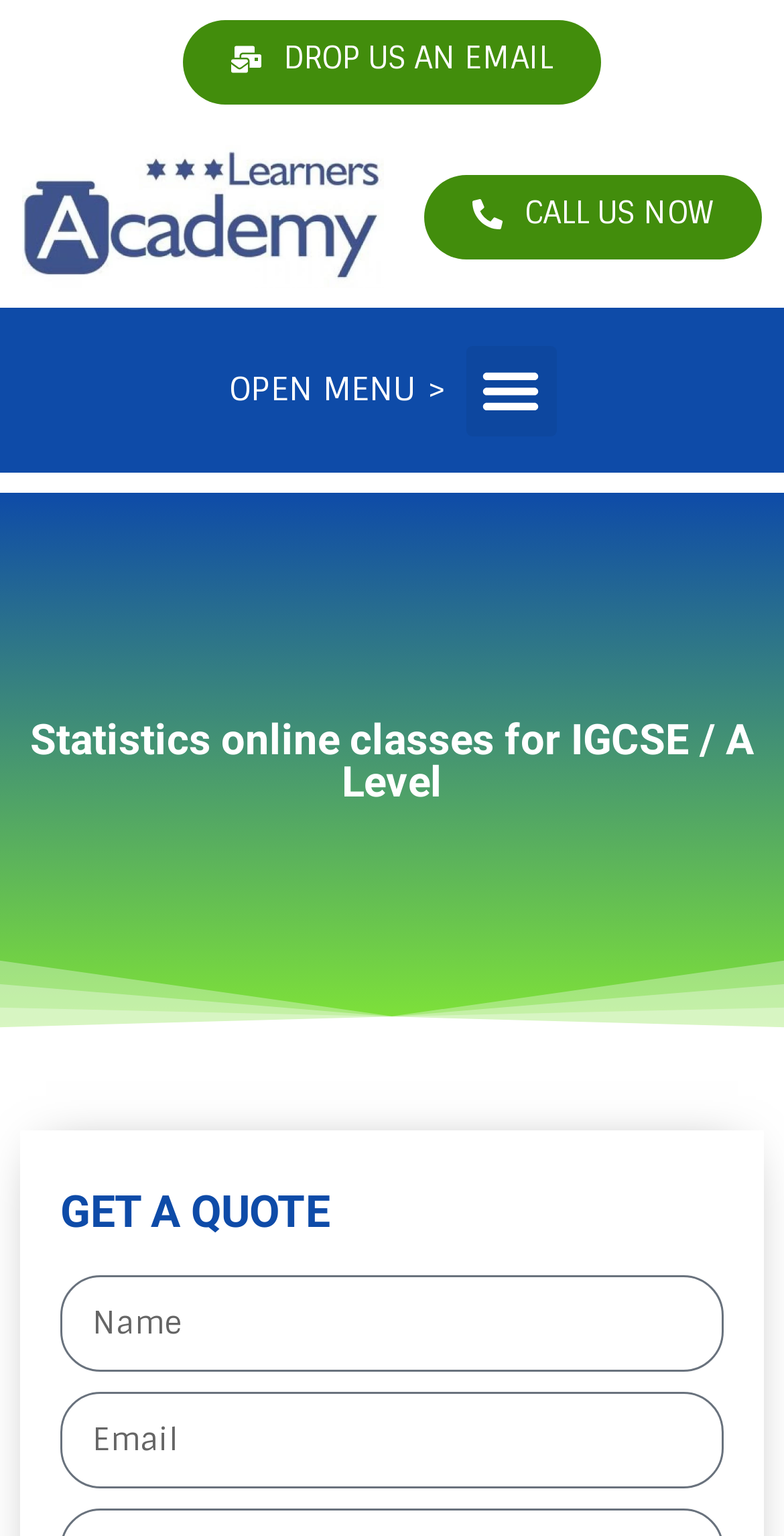Respond to the following question using a concise word or phrase: 
What is the text on the link at the top-center of the page?

DROP US AN EMAIL